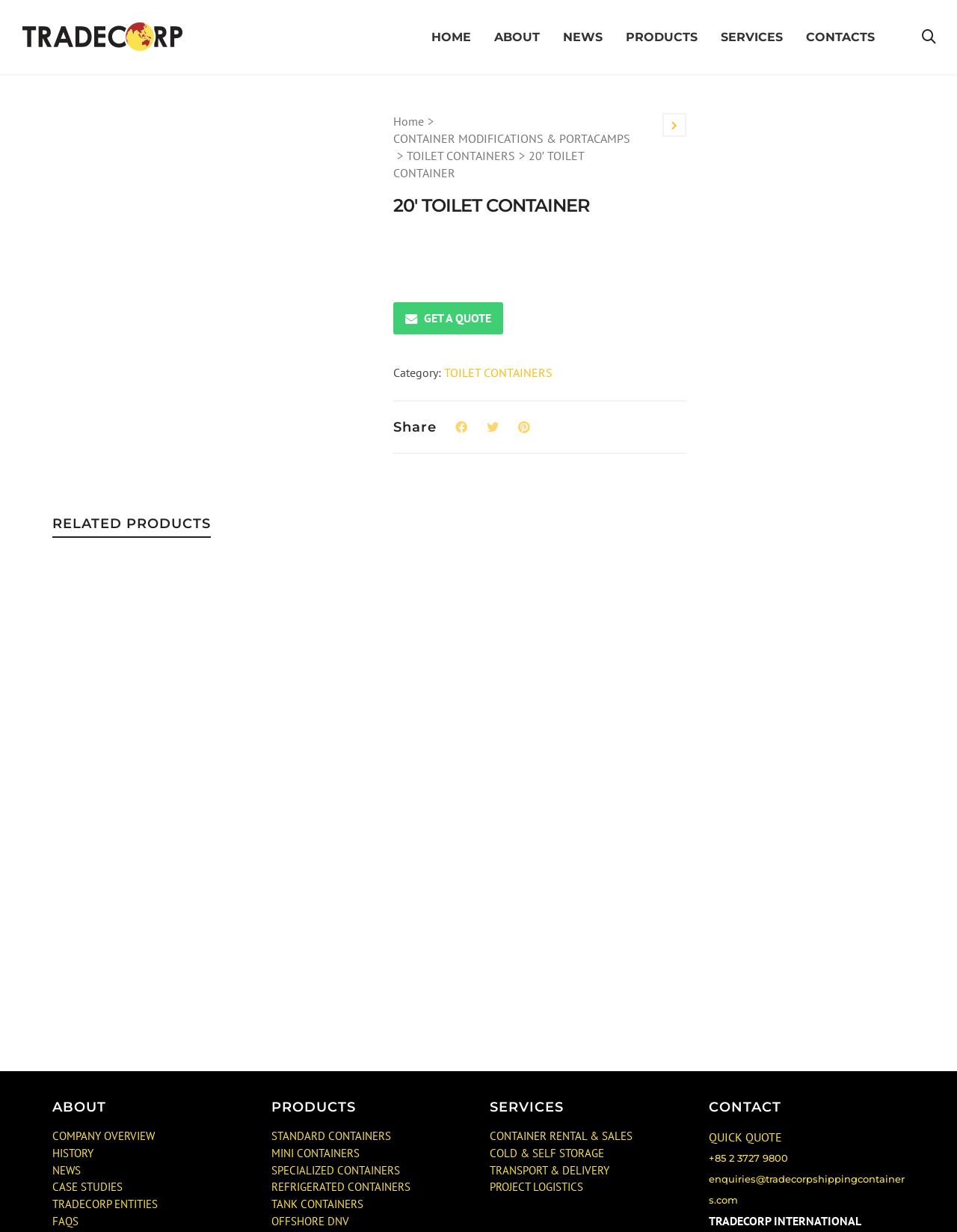Please provide a brief answer to the question using only one word or phrase: 
What is the category of the 20' TOILET CONTAINER?

TOILET CONTAINERS